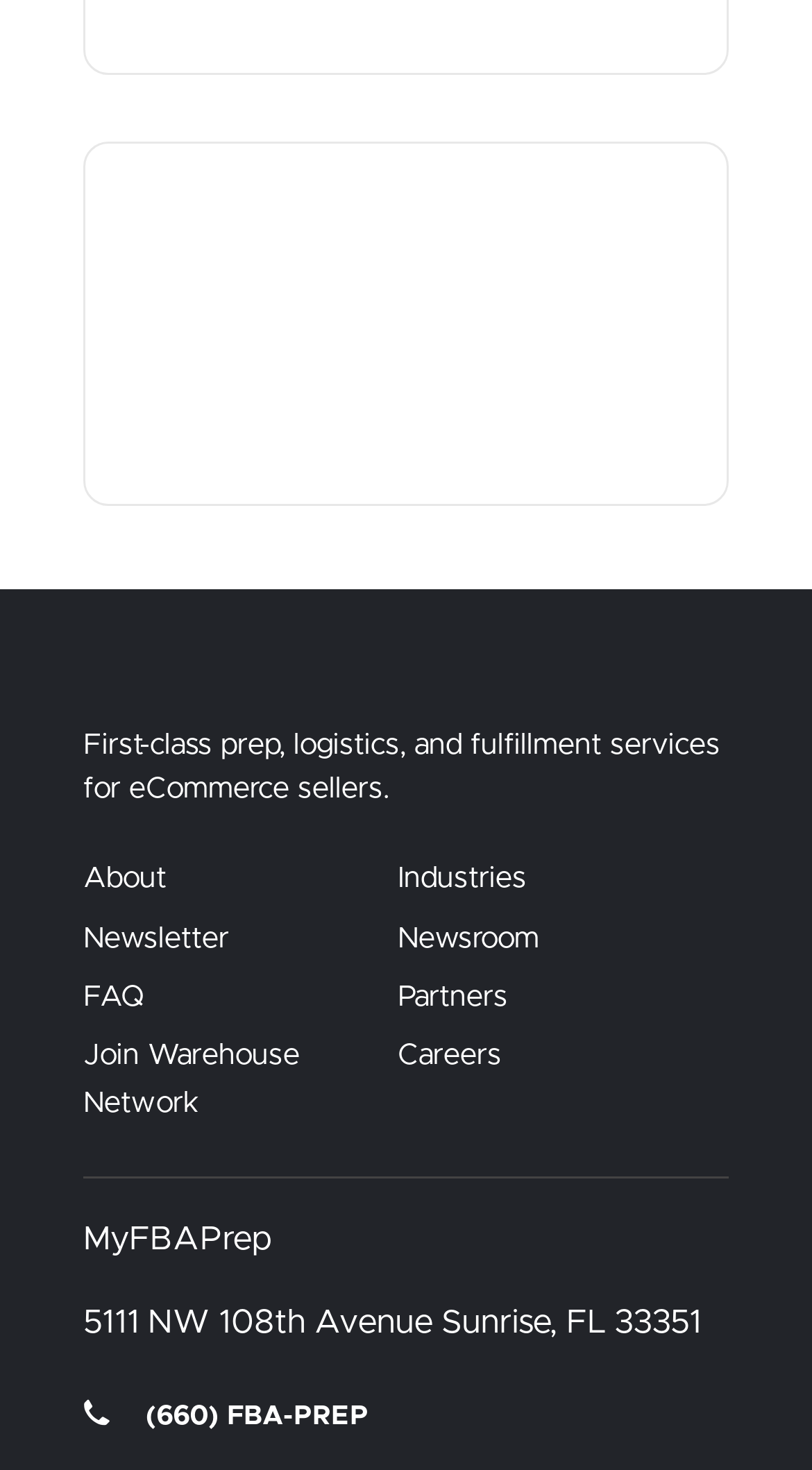Given the element description (660) FBA-PREP, specify the bounding box coordinates of the corresponding UI element in the format (top-left x, top-left y, bottom-right x, bottom-right y). All values must be between 0 and 1.

[0.103, 0.955, 0.454, 0.973]